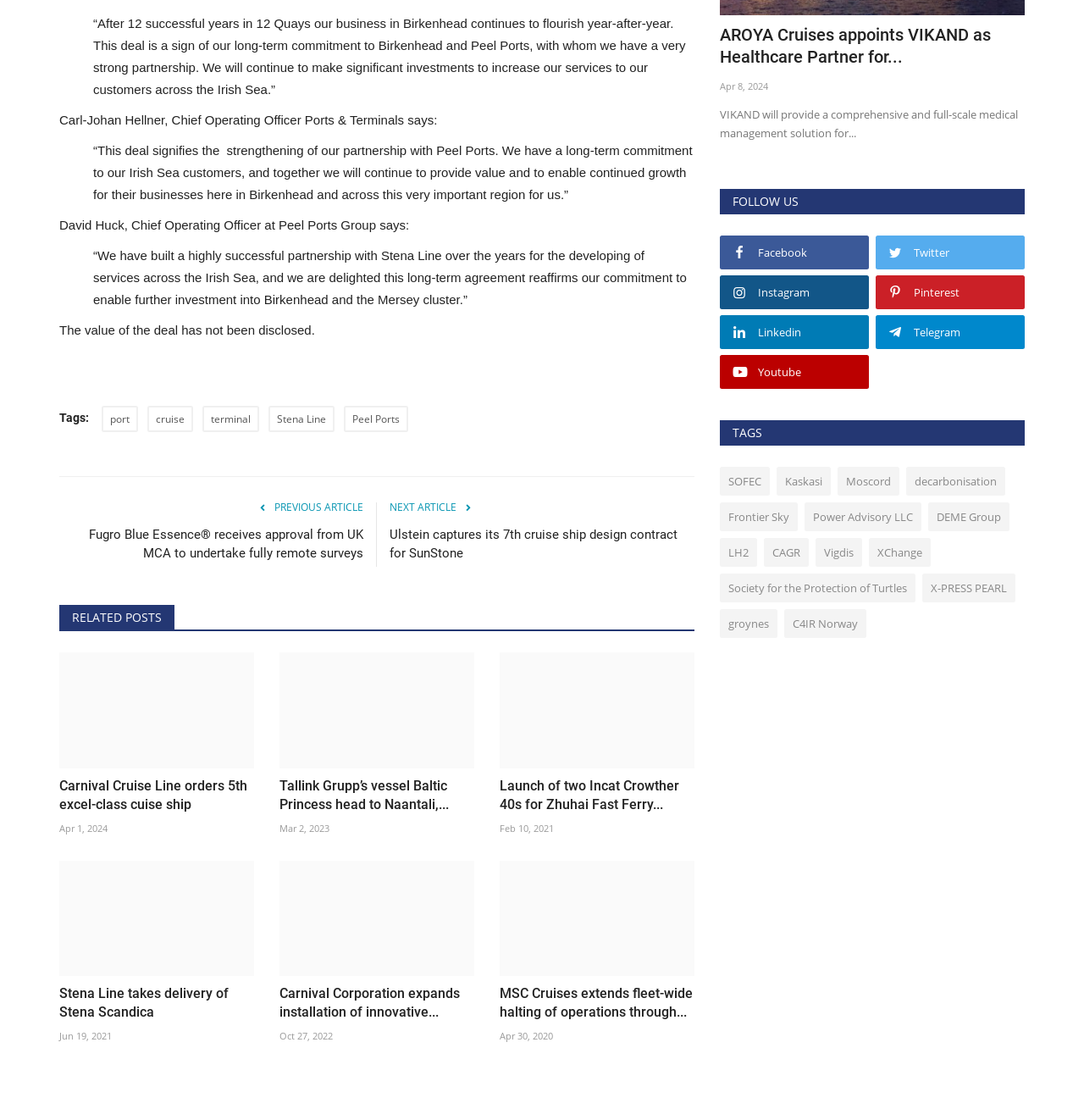Find the bounding box coordinates of the clickable region needed to perform the following instruction: "Click on the 'port' tag". The coordinates should be provided as four float numbers between 0 and 1, i.e., [left, top, right, bottom].

[0.094, 0.362, 0.127, 0.386]